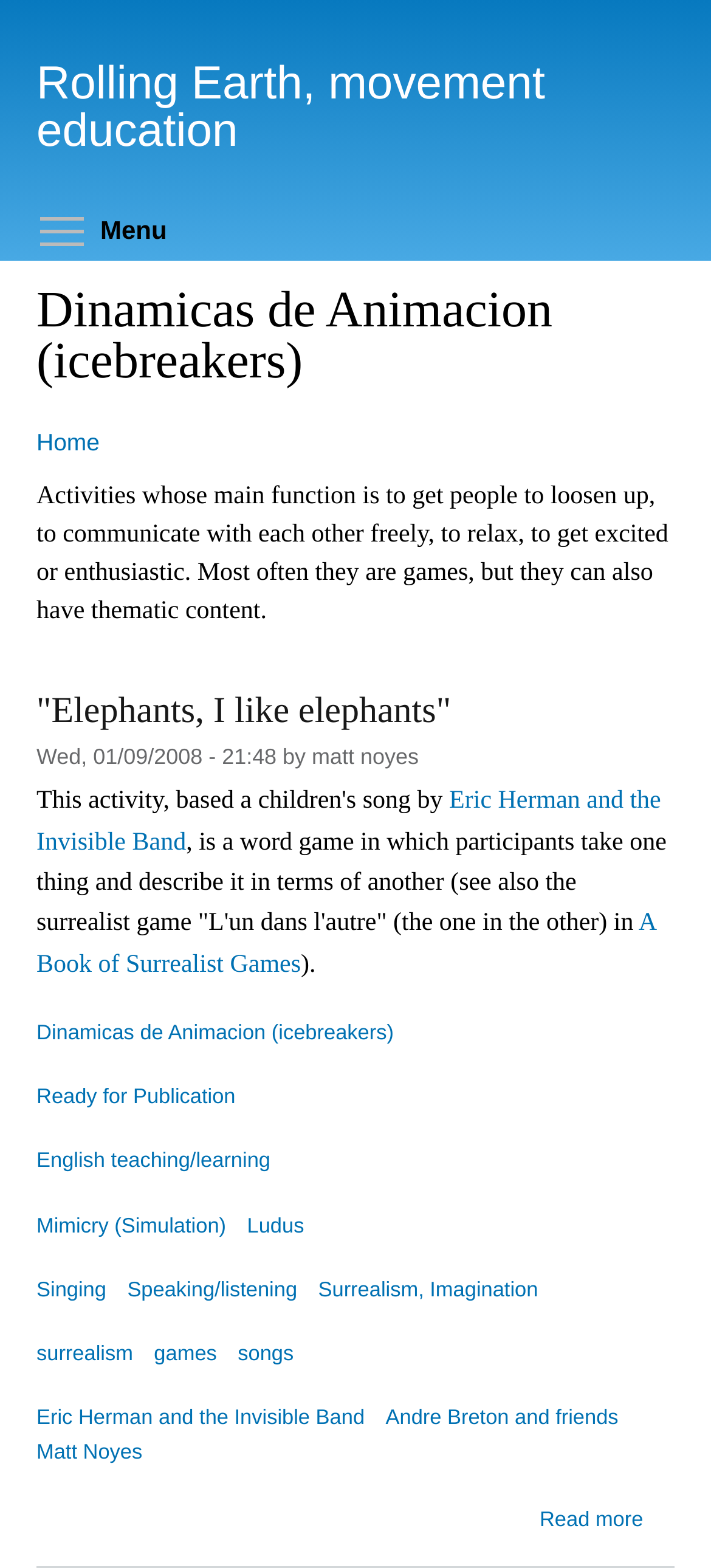What is the main function of the activities described?
Please use the image to provide a one-word or short phrase answer.

To loosen up